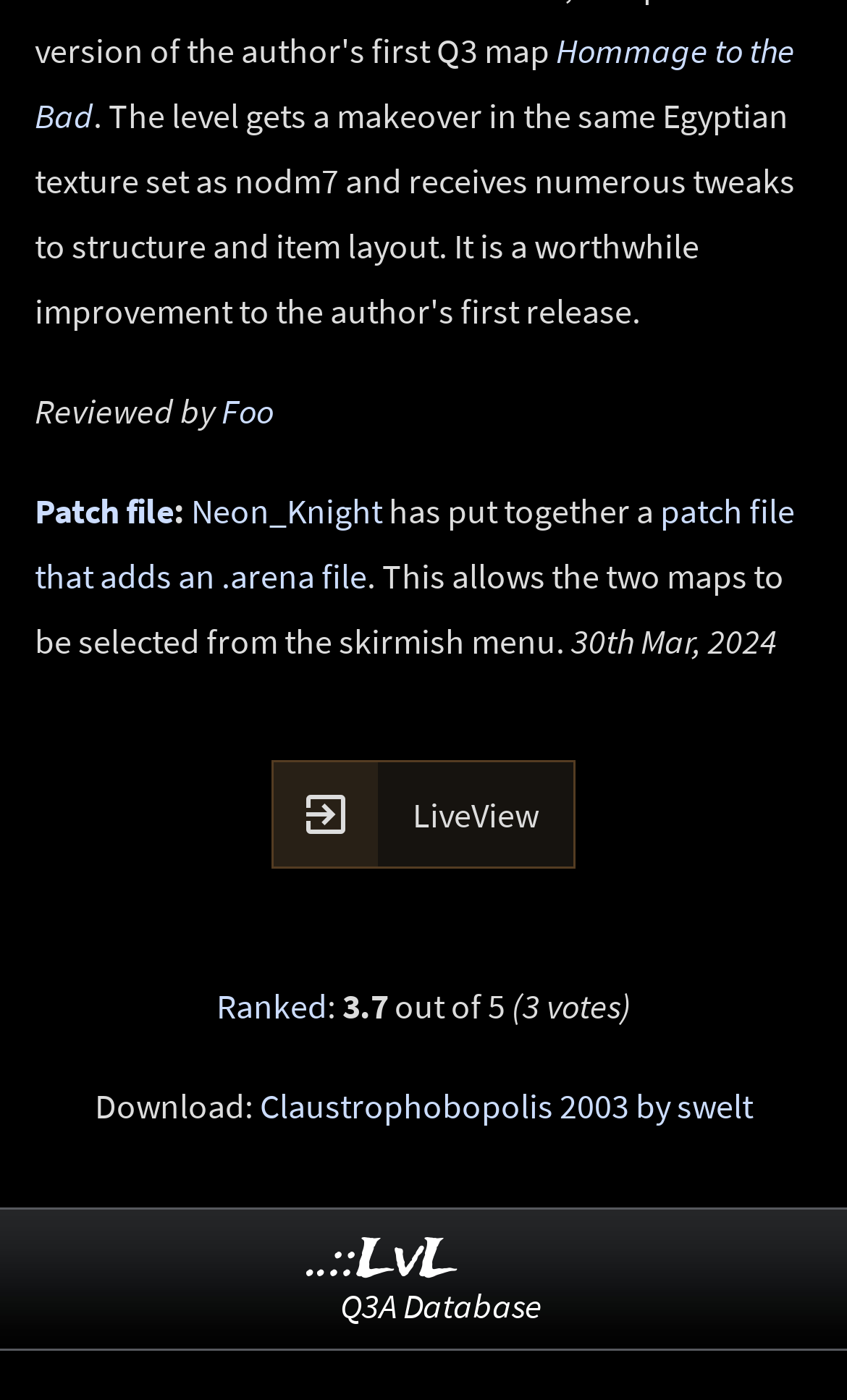Identify and provide the bounding box coordinates of the UI element described: "Claustrophobopolis 2003 by swelt". The coordinates should be formatted as [left, top, right, bottom], with each number being a float between 0 and 1.

[0.306, 0.774, 0.888, 0.805]